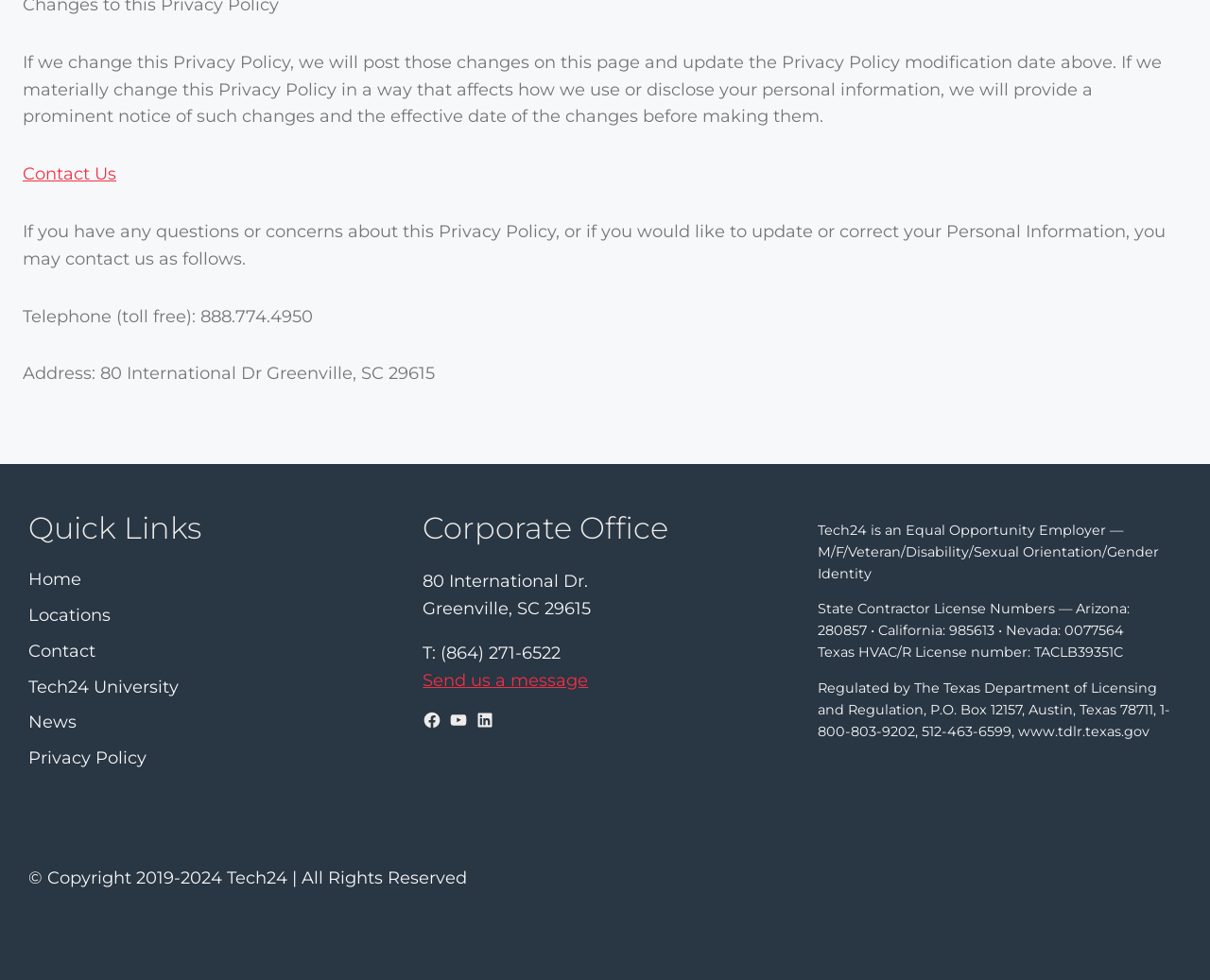From the element description: "Send us a message", extract the bounding box coordinates of the UI element. The coordinates should be expressed as four float numbers between 0 and 1, in the order [left, top, right, bottom].

[0.349, 0.683, 0.486, 0.704]